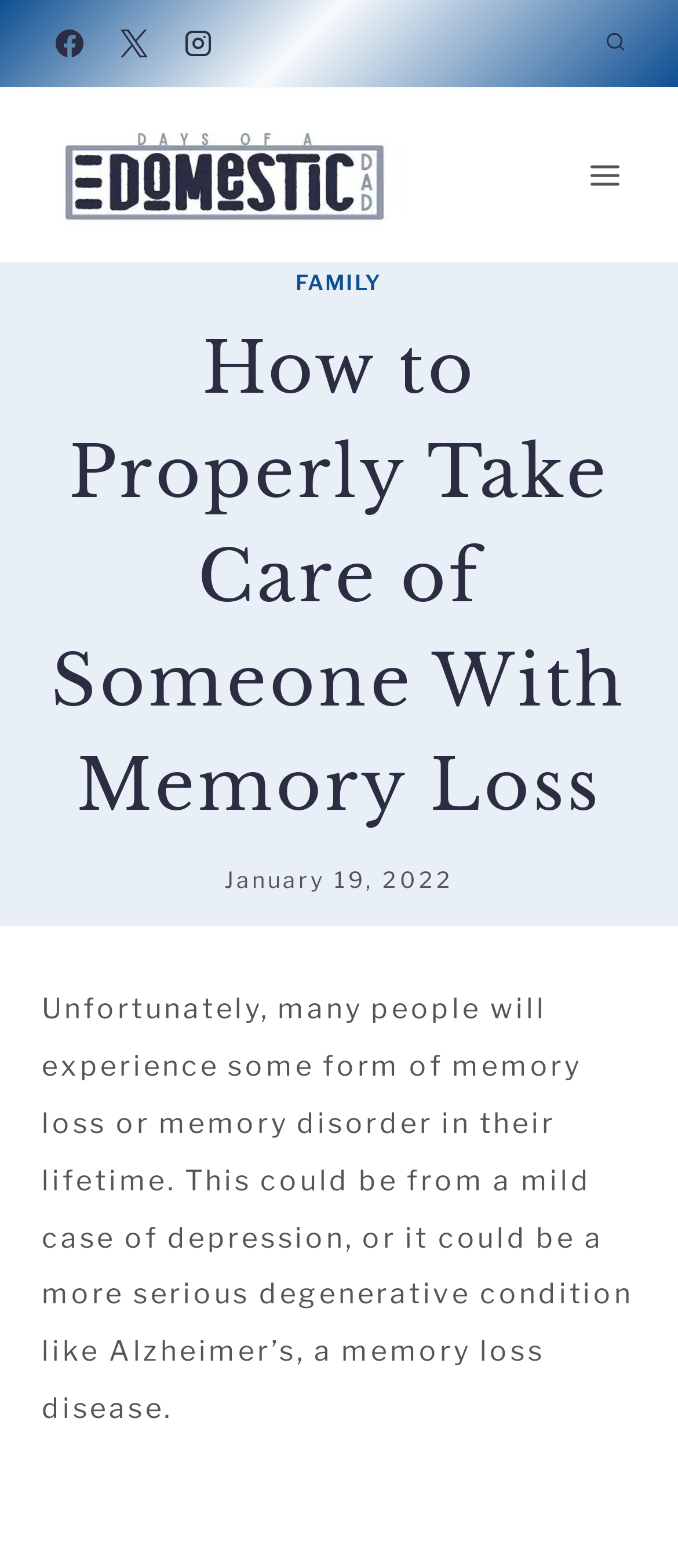What is the name of the blog?
From the details in the image, provide a complete and detailed answer to the question.

I found the name of the blog by looking at the link with an image that contains the text 'Days of a Domestic Dad'.